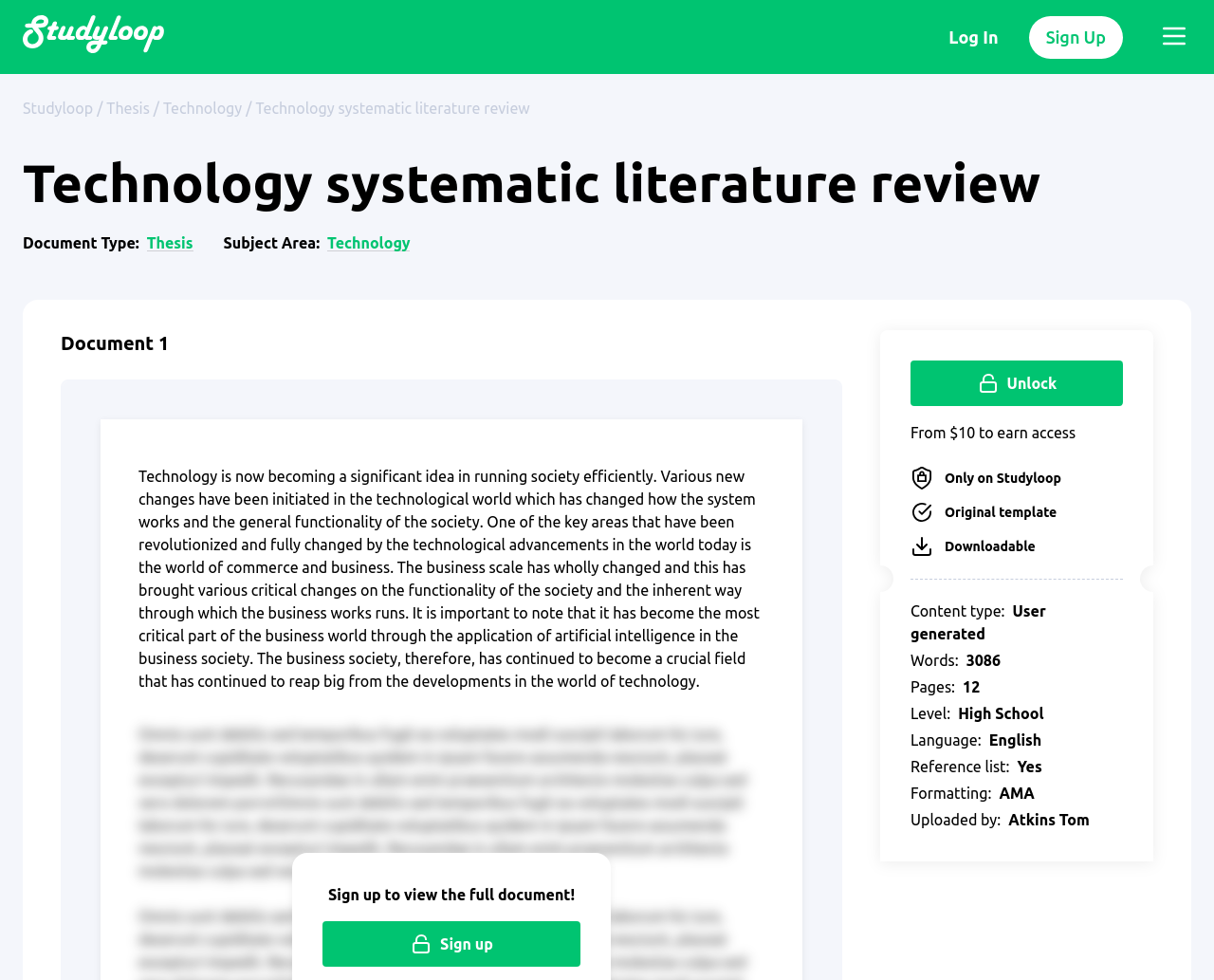What is the subject area of this literature review?
Please respond to the question with a detailed and thorough explanation.

I found the answer by looking at the 'Subject Area' section, where it says 'Technology'.